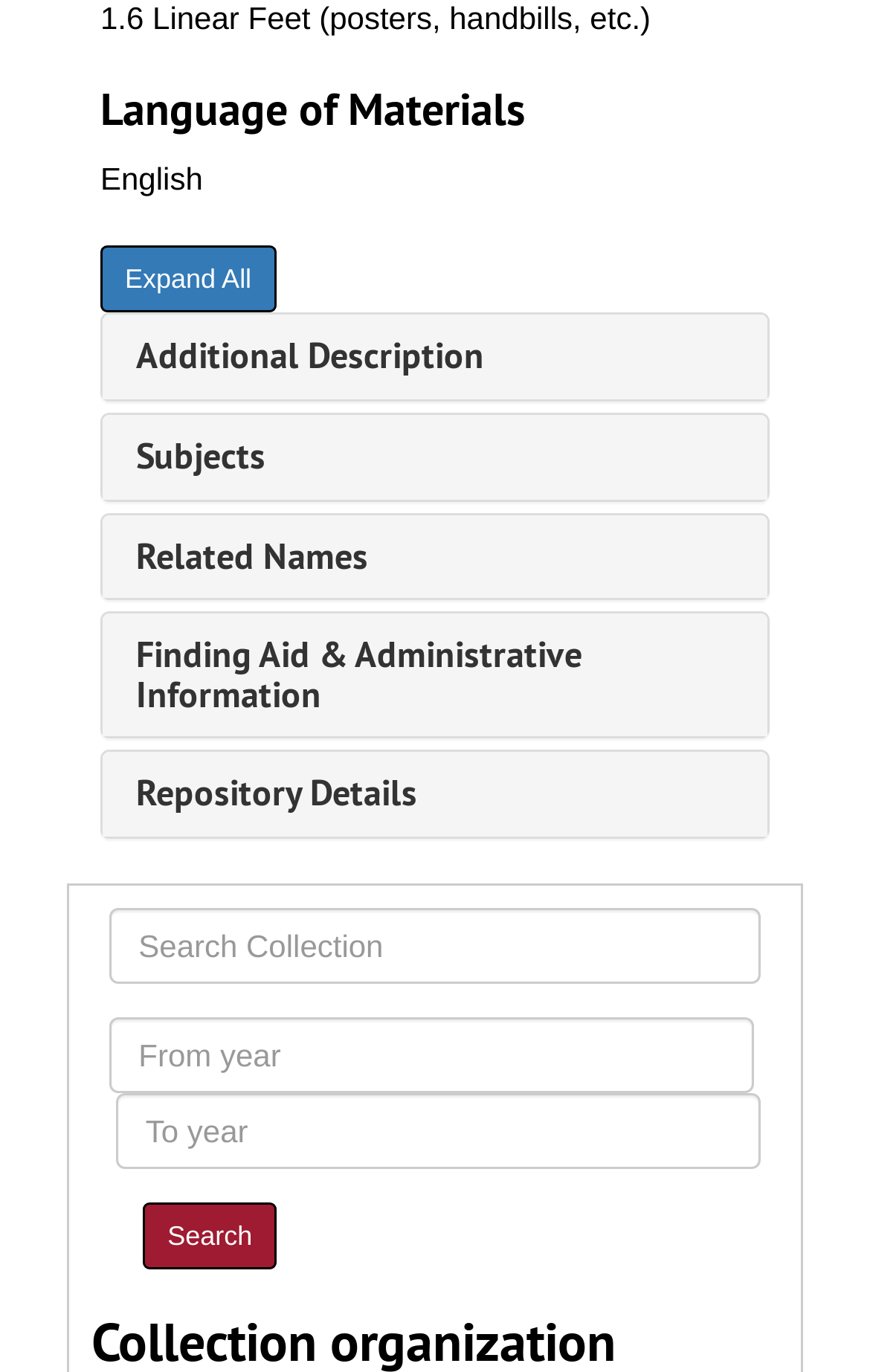What is the purpose of the 'Search Collection' button?
Please provide a detailed answer to the question.

The 'Search Collection' button is located below the 'Search Collection' text, and it is likely that clicking this button will initiate a search of the collection based on the input in the adjacent text boxes.